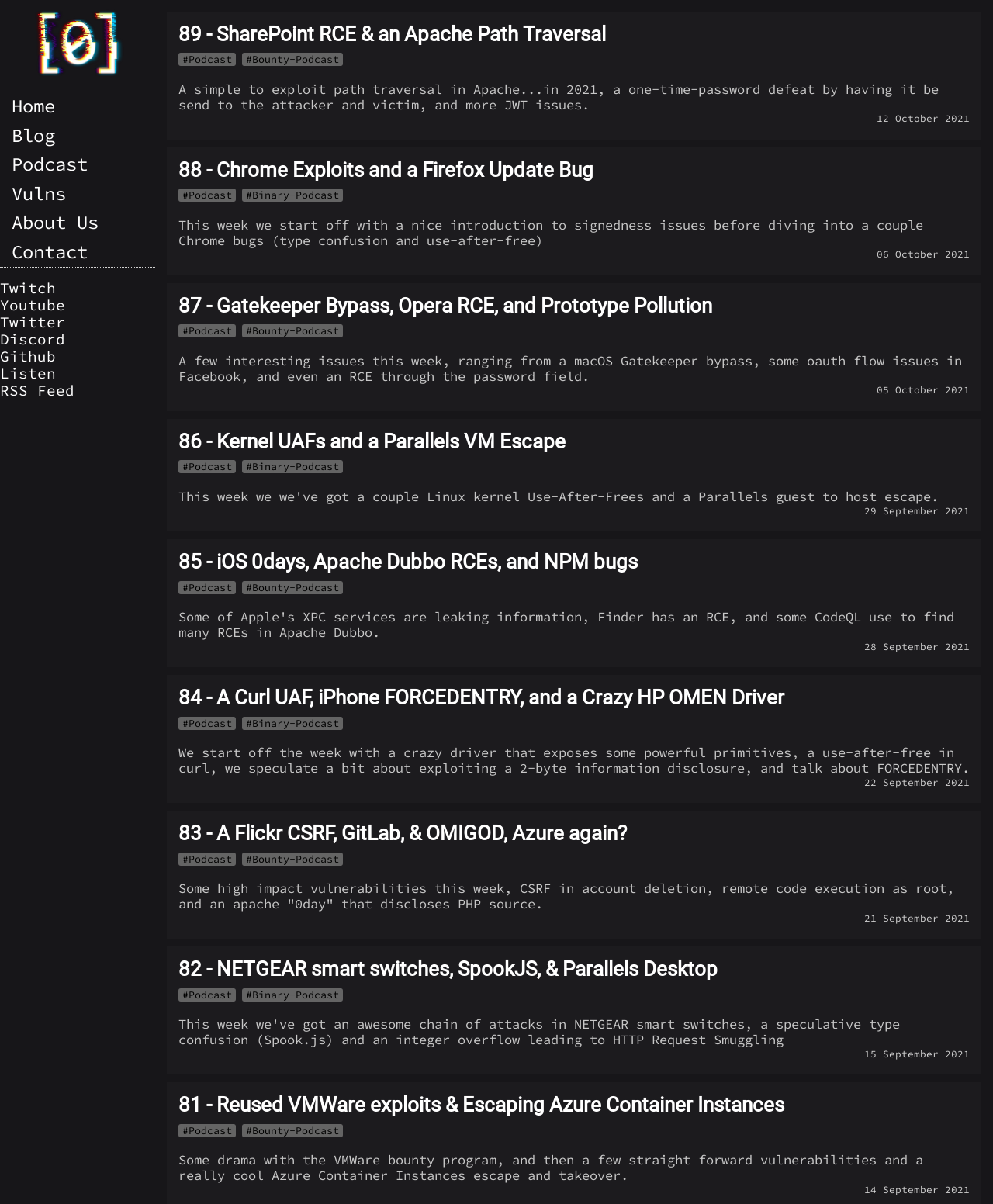What type of content is presented in the articles?
Analyze the image and deliver a detailed answer to the question.

The articles on the webpage have headings that seem to be episode titles, and the text below each heading appears to be a brief summary of the episode. The presence of links with '#Podcast' and '#Binary-Podcast' also suggests that the articles are related to podcast episodes.